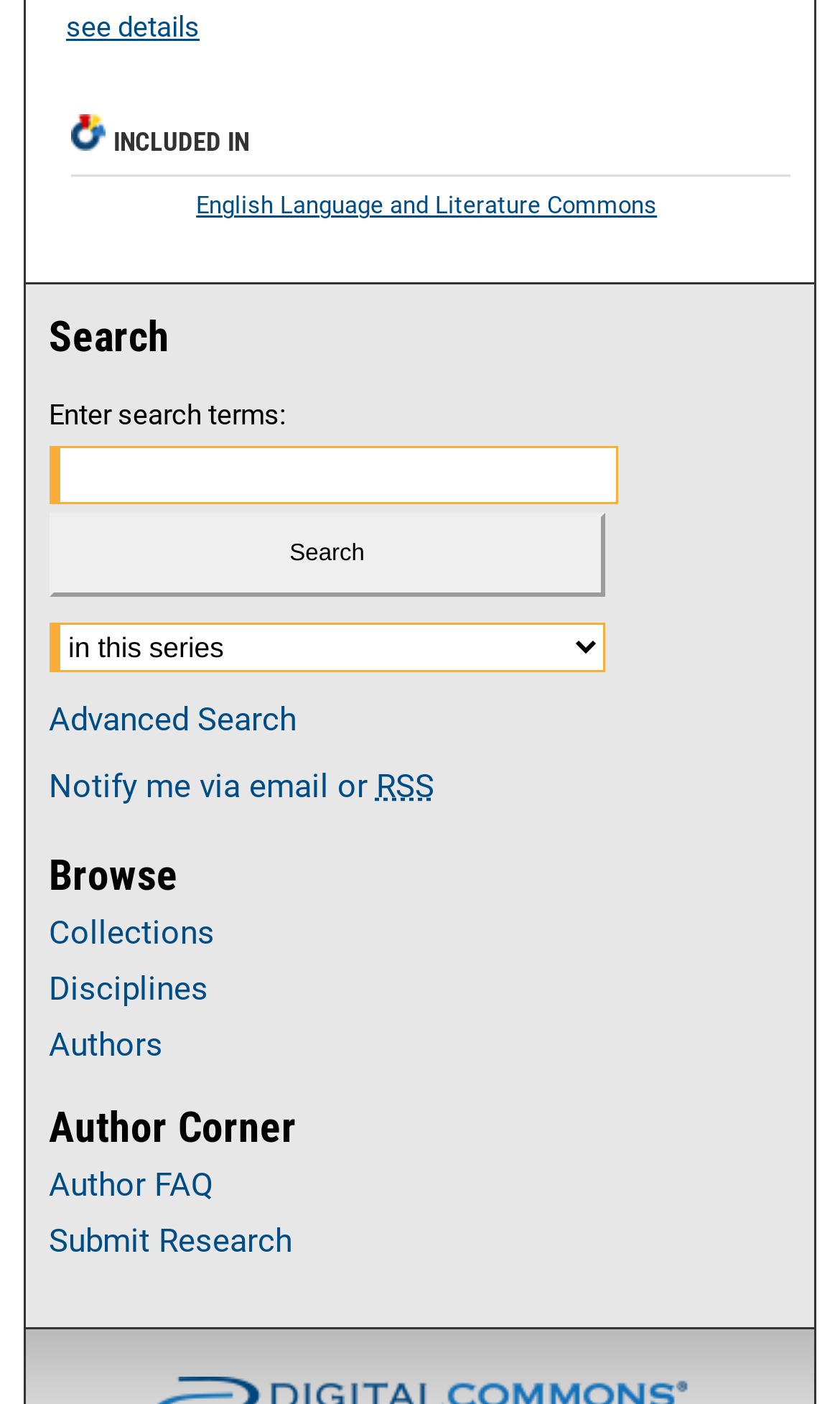Please find the bounding box coordinates of the section that needs to be clicked to achieve this instruction: "Select a context to search".

[0.058, 0.4, 0.721, 0.435]